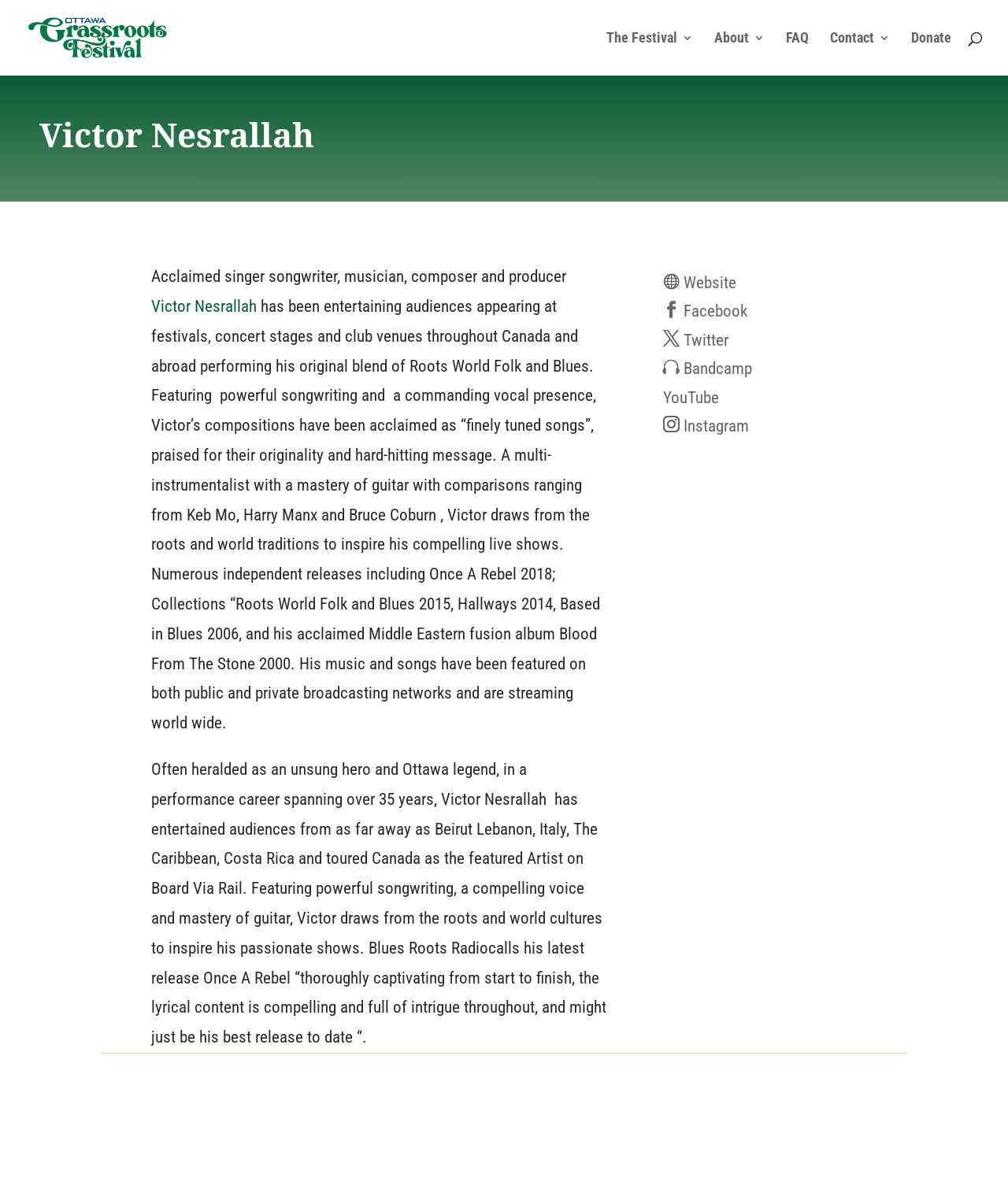What is Victor Nesrallah's profession?
Based on the image, please offer an in-depth response to the question.

Based on the webpage, Victor Nesrallah is described as an 'acclaimed singer songwriter, musician, composer and producer', indicating that his primary profession is as a singer songwriter.